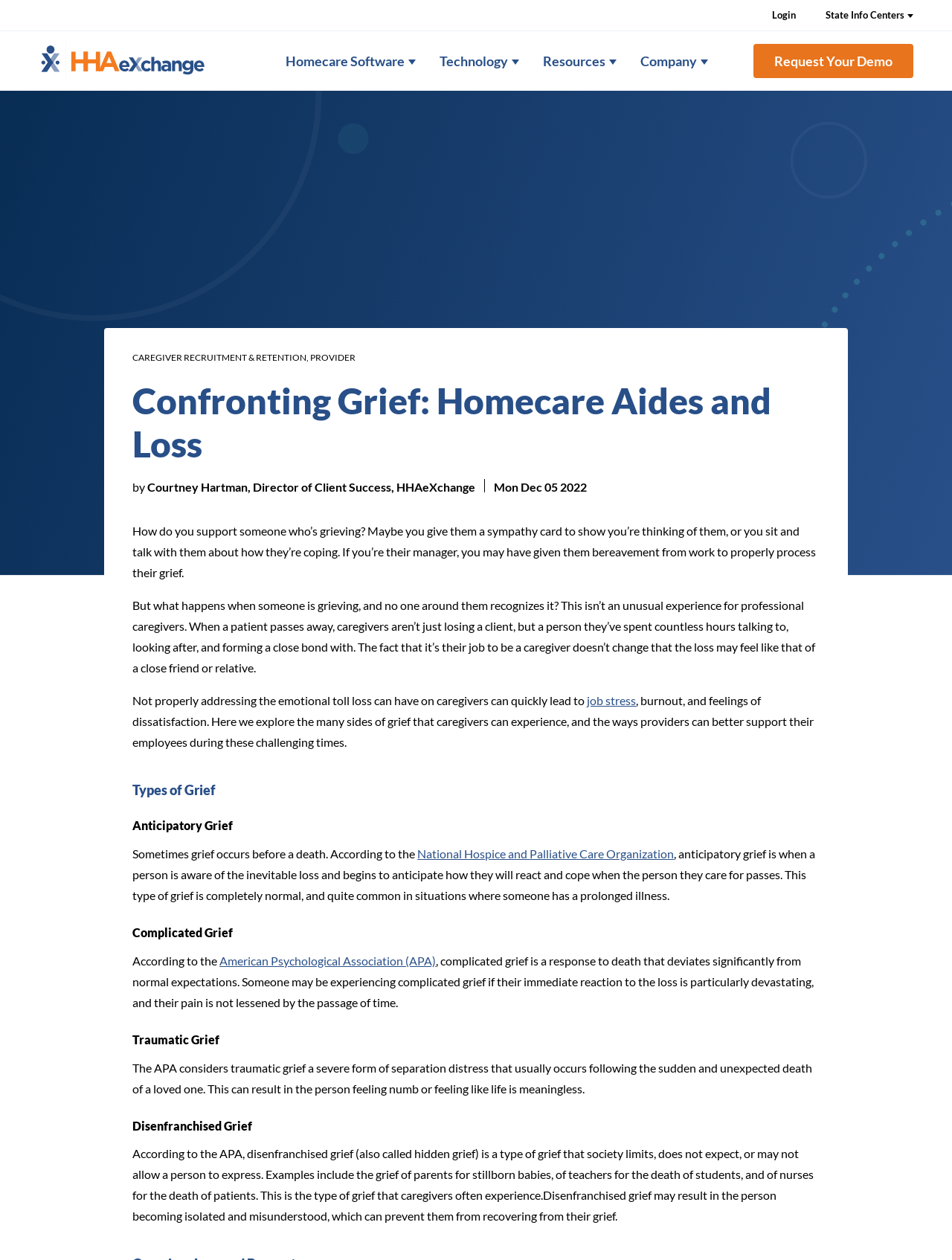What is anticipatory grief?
Using the image as a reference, give a one-word or short phrase answer.

Grief before a death